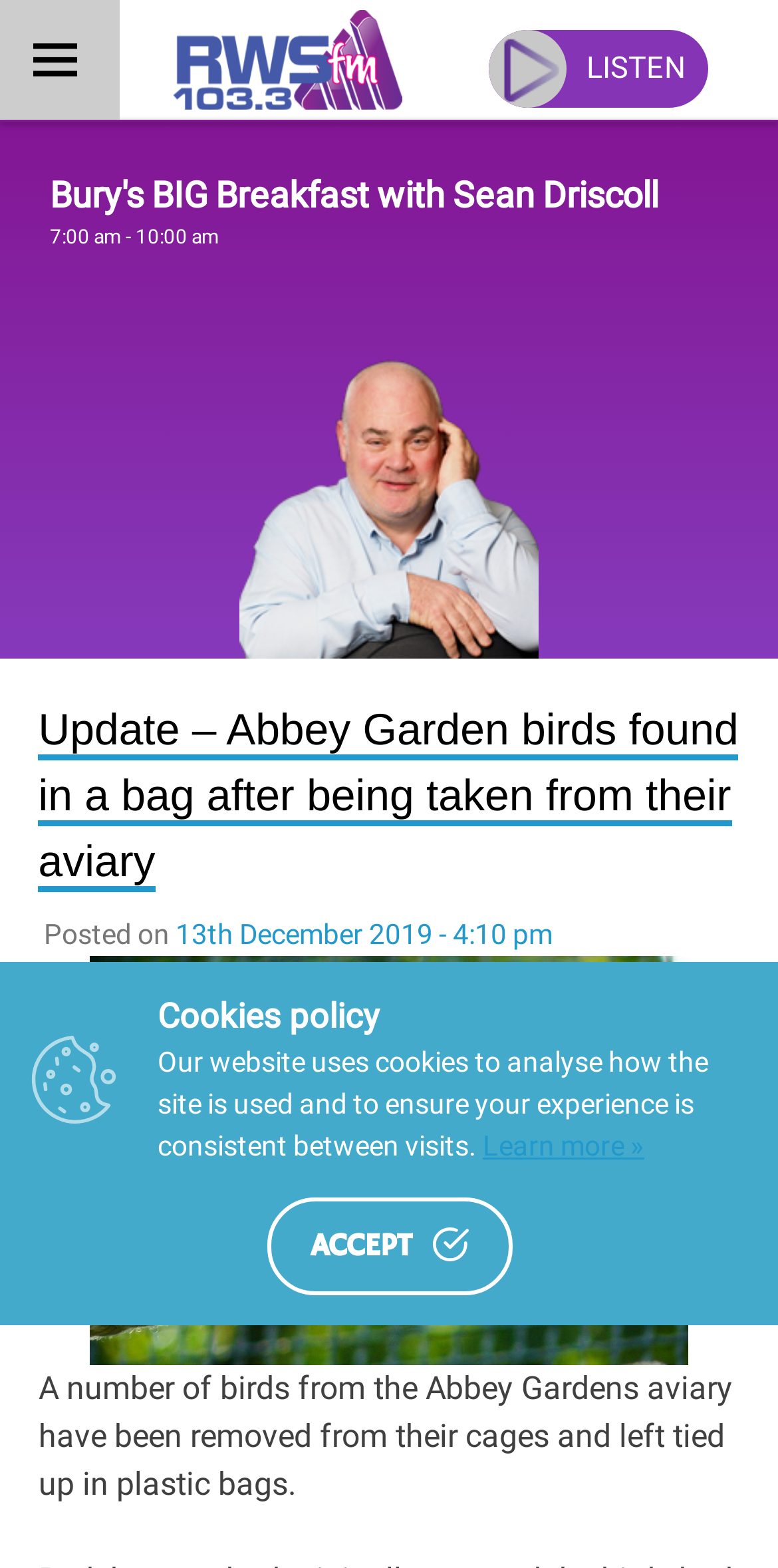Locate the bounding box of the UI element described in the following text: "Learn more »".

[0.621, 0.72, 0.828, 0.741]